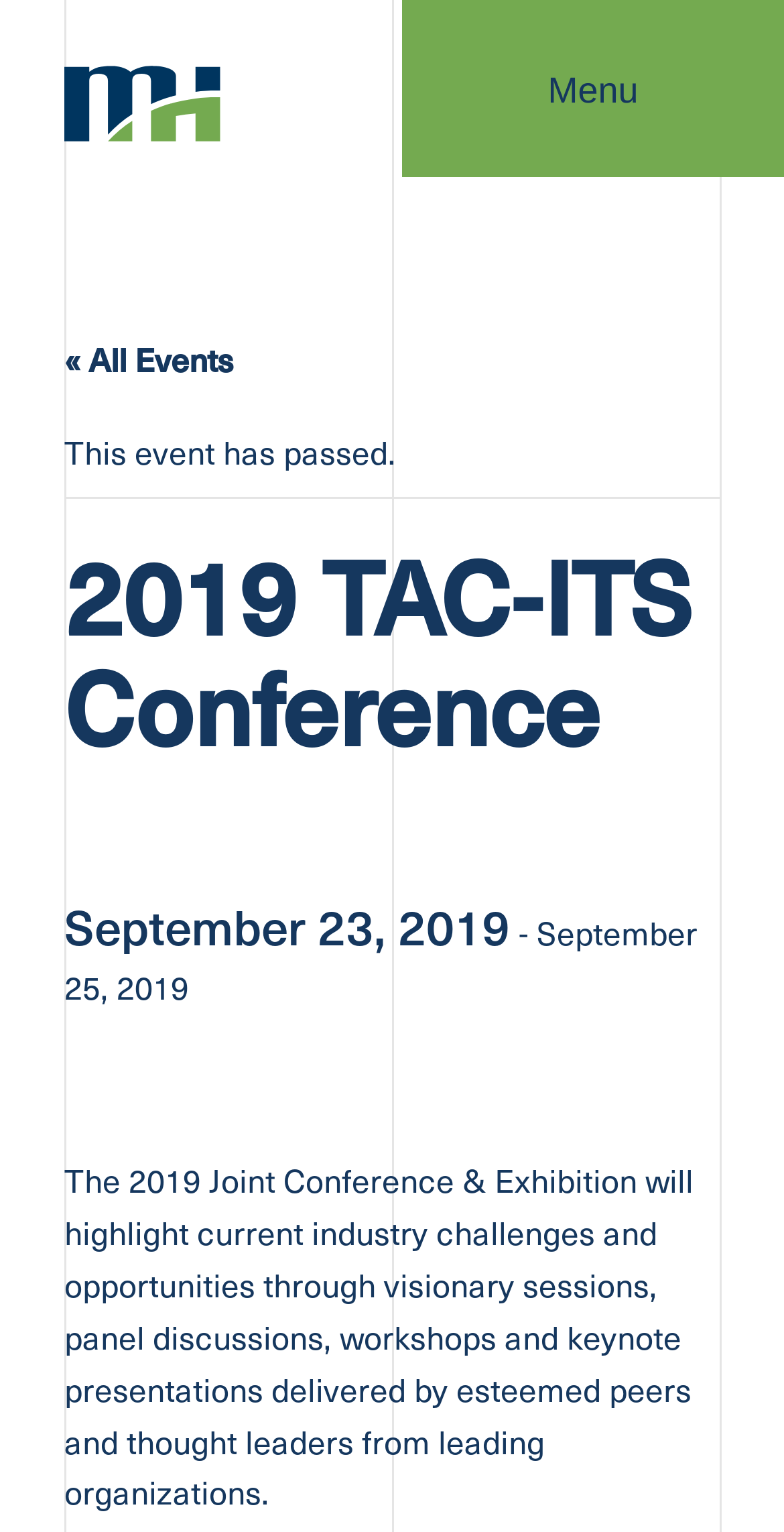What is the date of the conference?
Offer a detailed and full explanation in response to the question.

I found the date of the conference by looking at the heading element that says 'September 23, 2019 - September 25, 2019' which is located below the main heading of the webpage.